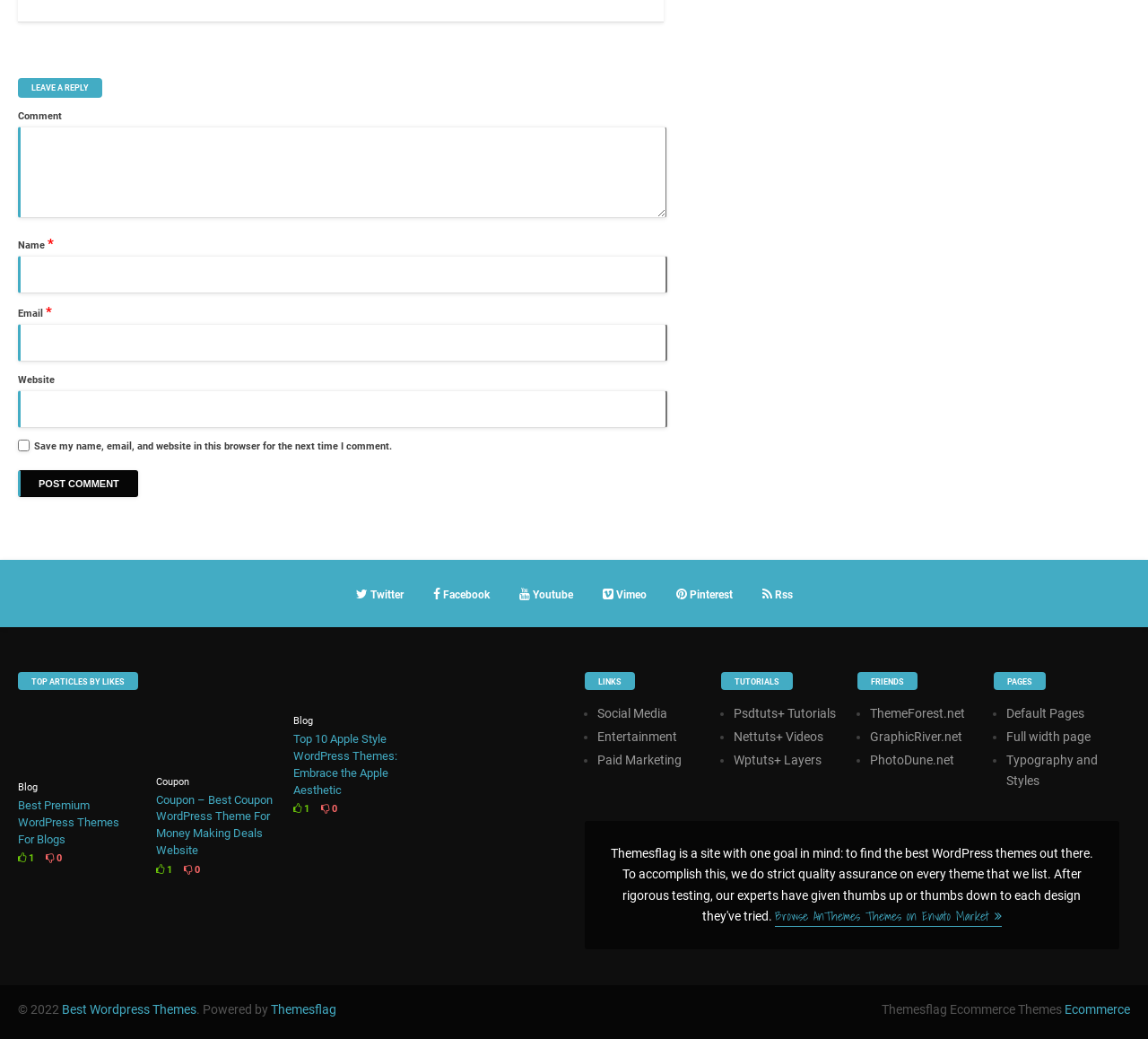What social media platforms are linked at the bottom of the page?
Please answer the question with a detailed response using the information from the screenshot.

The social media platforms linked at the bottom of the page are Twitter, Facebook, Youtube, Vimeo, Pinterest, and Rss, as indicated by the icons and text next to them.